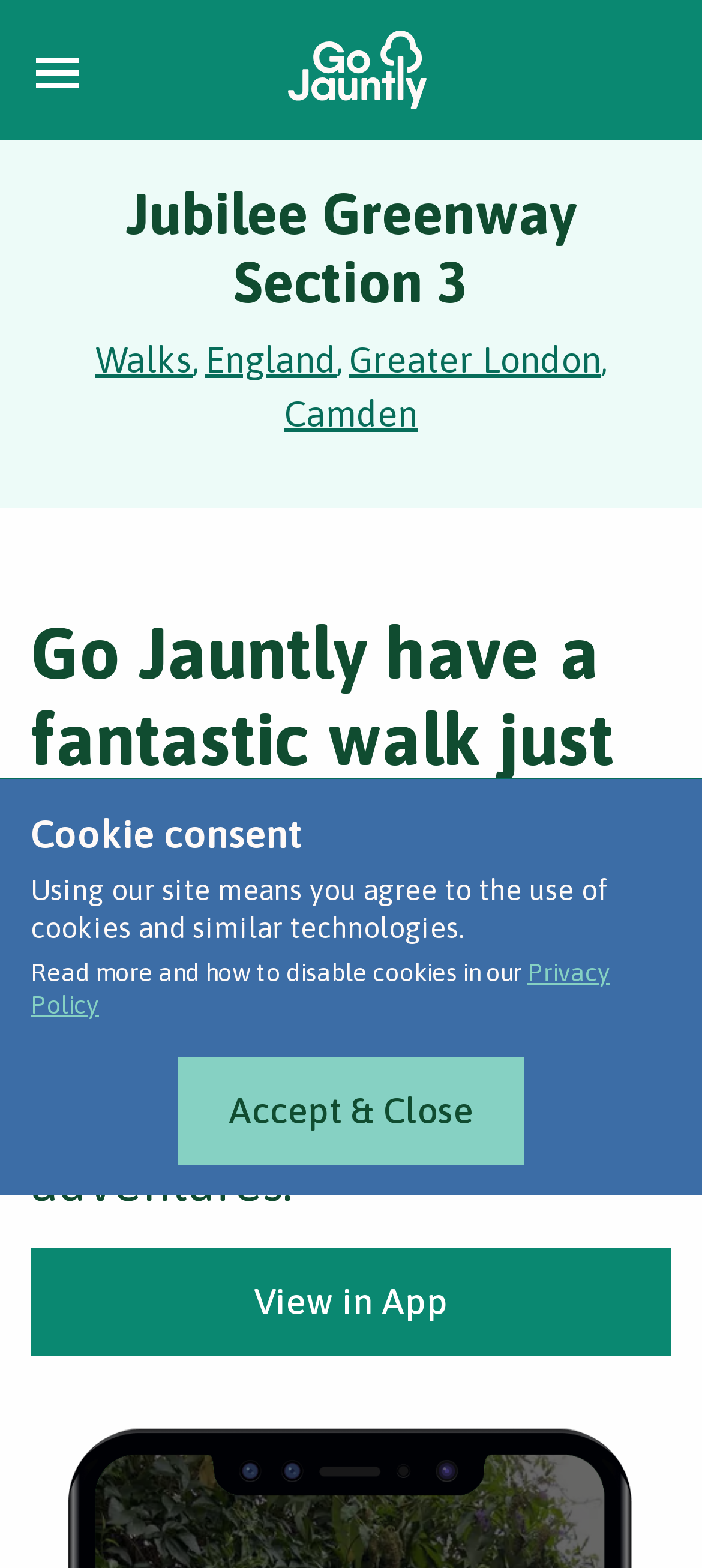Pinpoint the bounding box coordinates of the clickable element needed to complete the instruction: "View walks". The coordinates should be provided as four float numbers between 0 and 1: [left, top, right, bottom].

[0.136, 0.212, 0.274, 0.247]